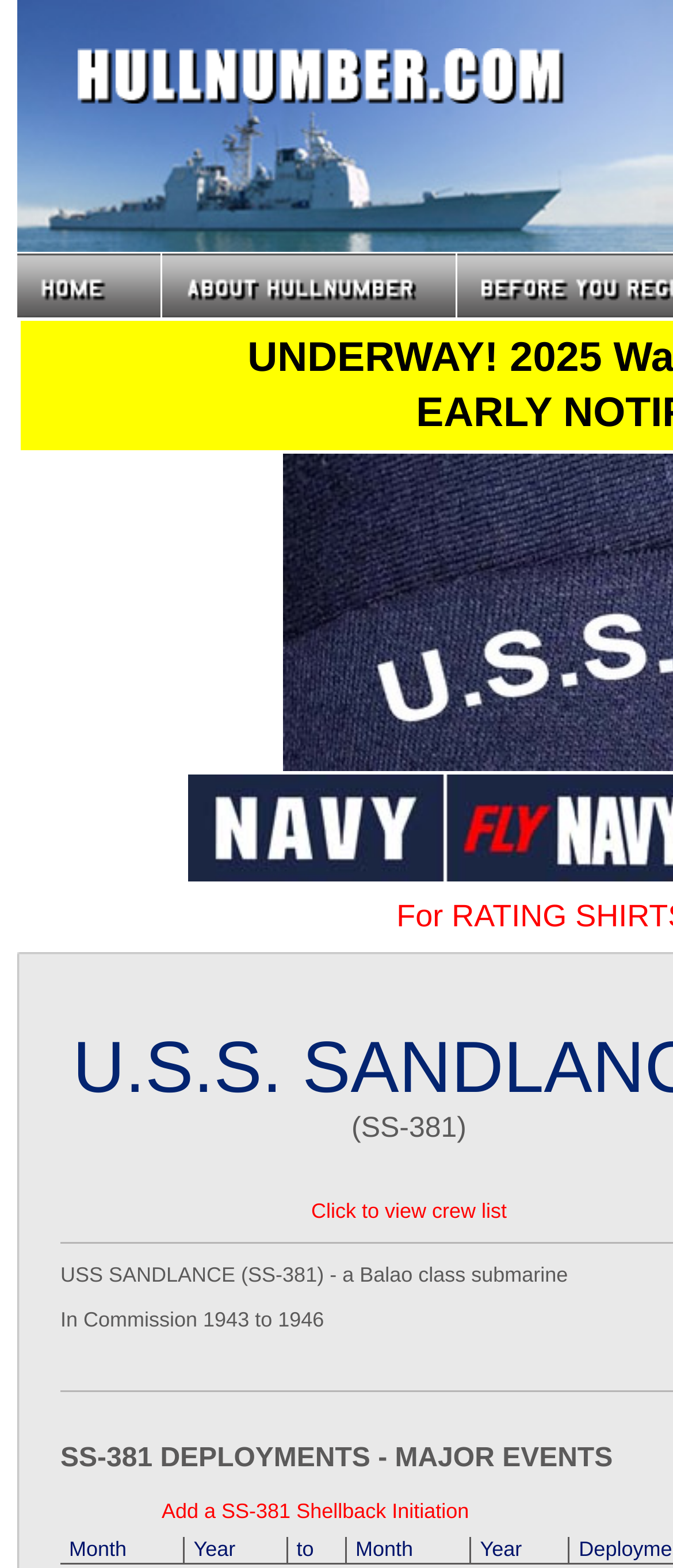What is the time period when the USS SANDLANCE was in commission?
Provide a one-word or short-phrase answer based on the image.

1943 to 1946